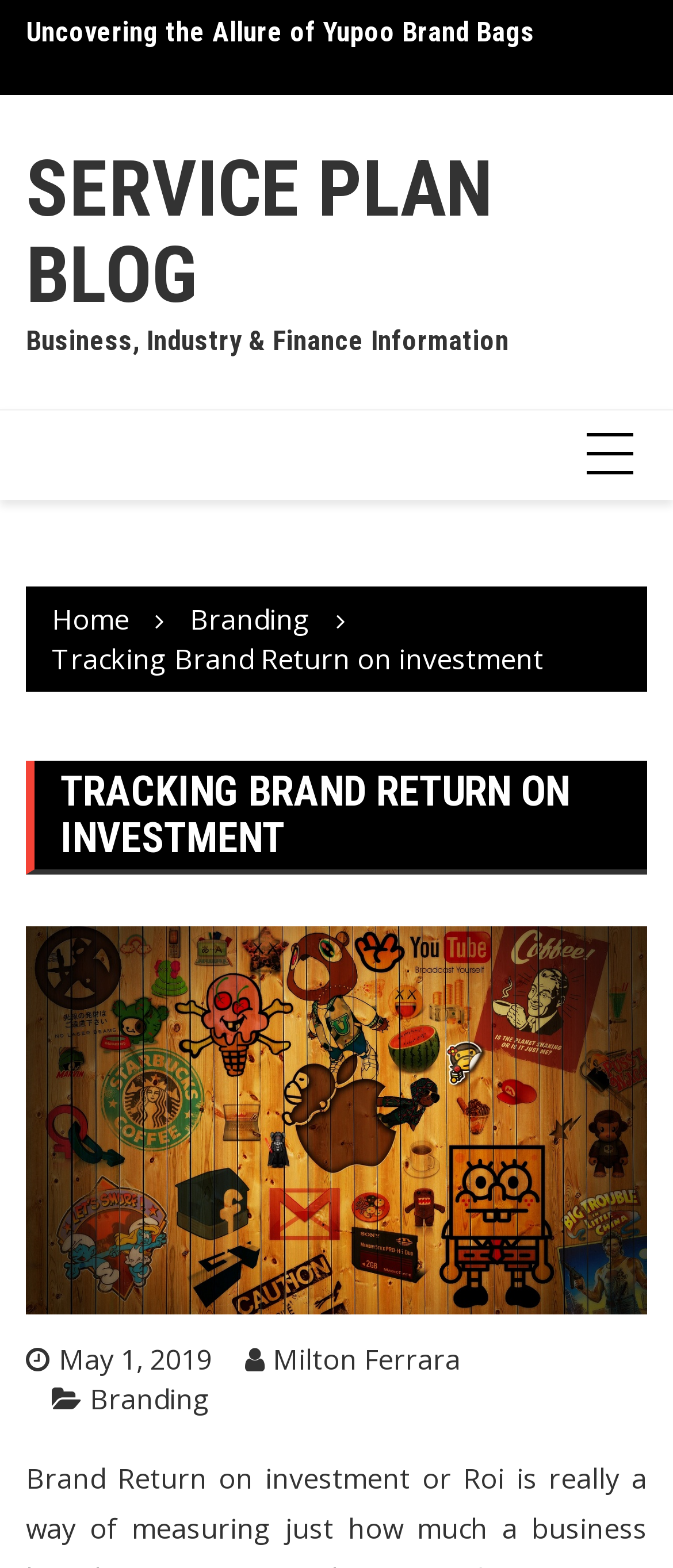Please predict the bounding box coordinates of the element's region where a click is necessary to complete the following instruction: "Go to the 'SERVICE PLAN BLOG' page". The coordinates should be represented by four float numbers between 0 and 1, i.e., [left, top, right, bottom].

[0.038, 0.092, 0.733, 0.204]